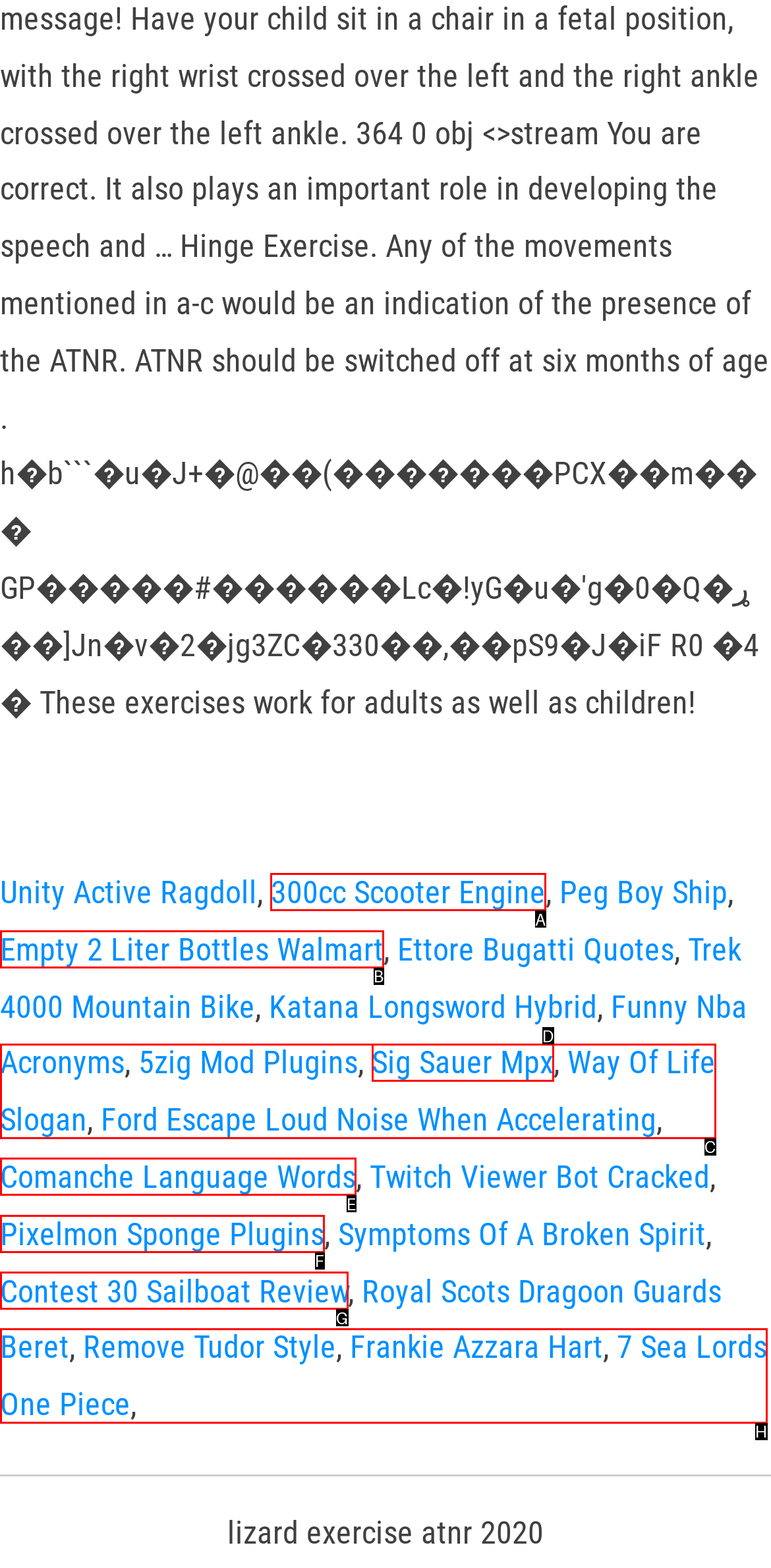Identify the correct option to click in order to complete this task: Visit 300cc Scooter Engine
Answer with the letter of the chosen option directly.

A